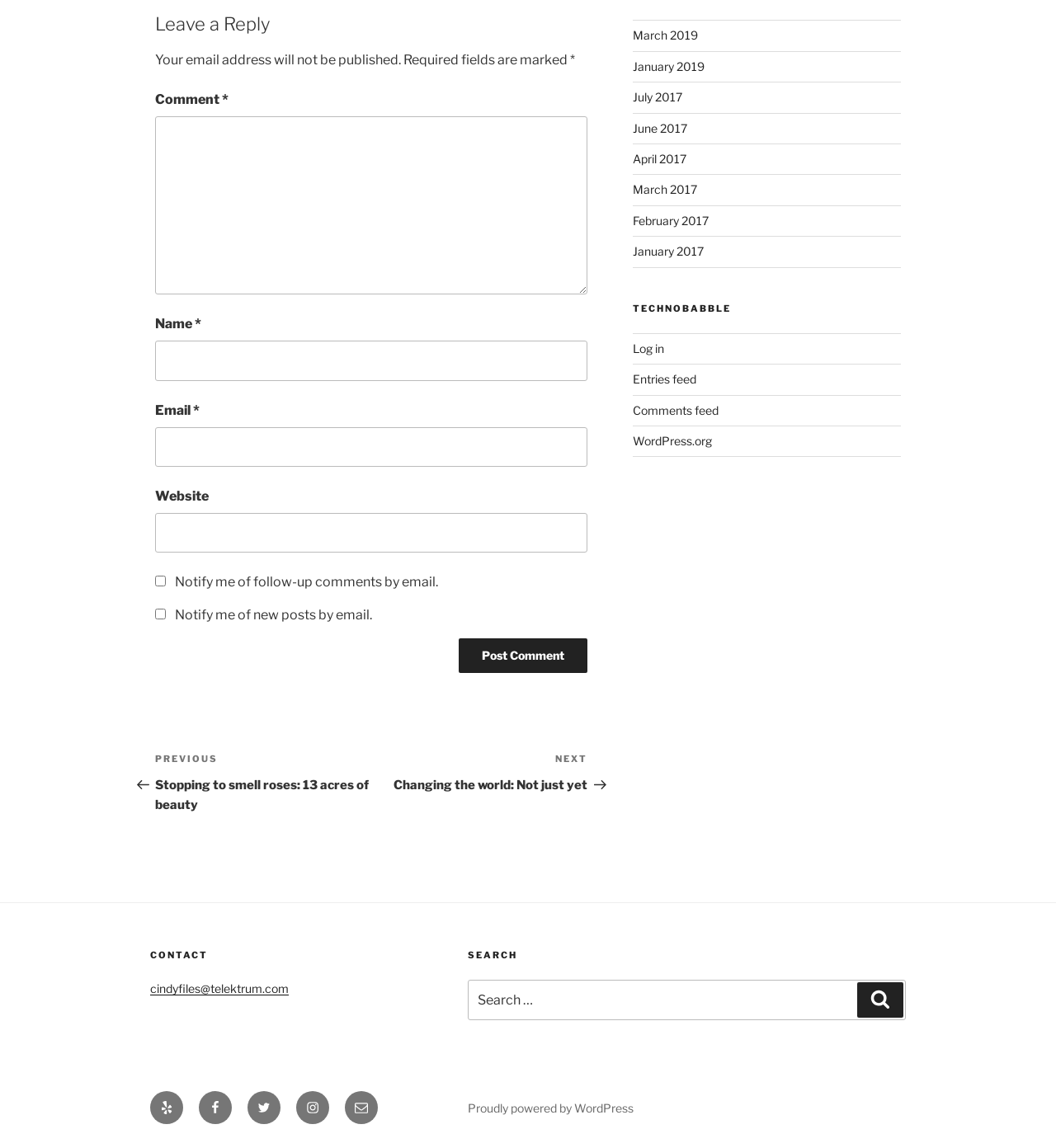Please identify the bounding box coordinates of the clickable region that I should interact with to perform the following instruction: "Visit previous post". The coordinates should be expressed as four float numbers between 0 and 1, i.e., [left, top, right, bottom].

[0.147, 0.655, 0.352, 0.708]